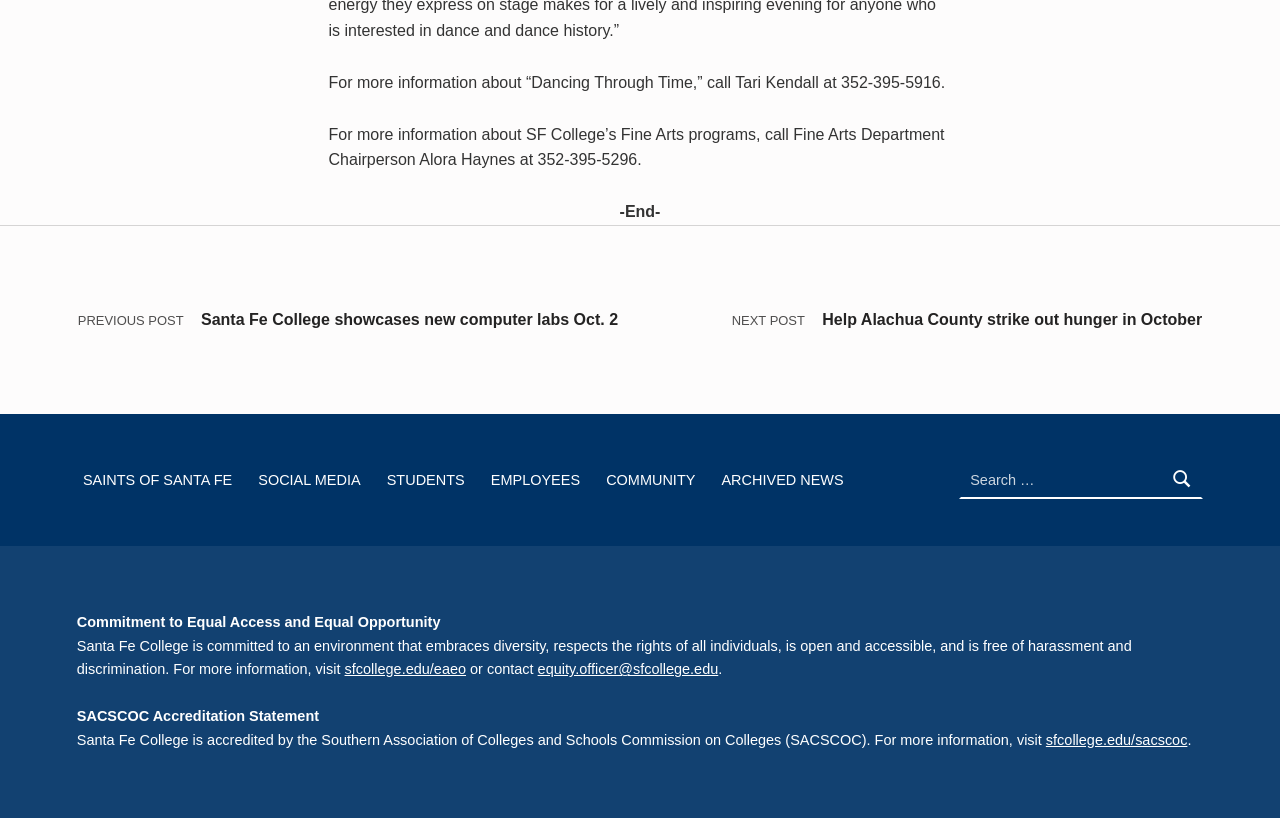Find and specify the bounding box coordinates that correspond to the clickable region for the instruction: "Contact Fine Arts Department Chairperson".

[0.257, 0.153, 0.738, 0.206]